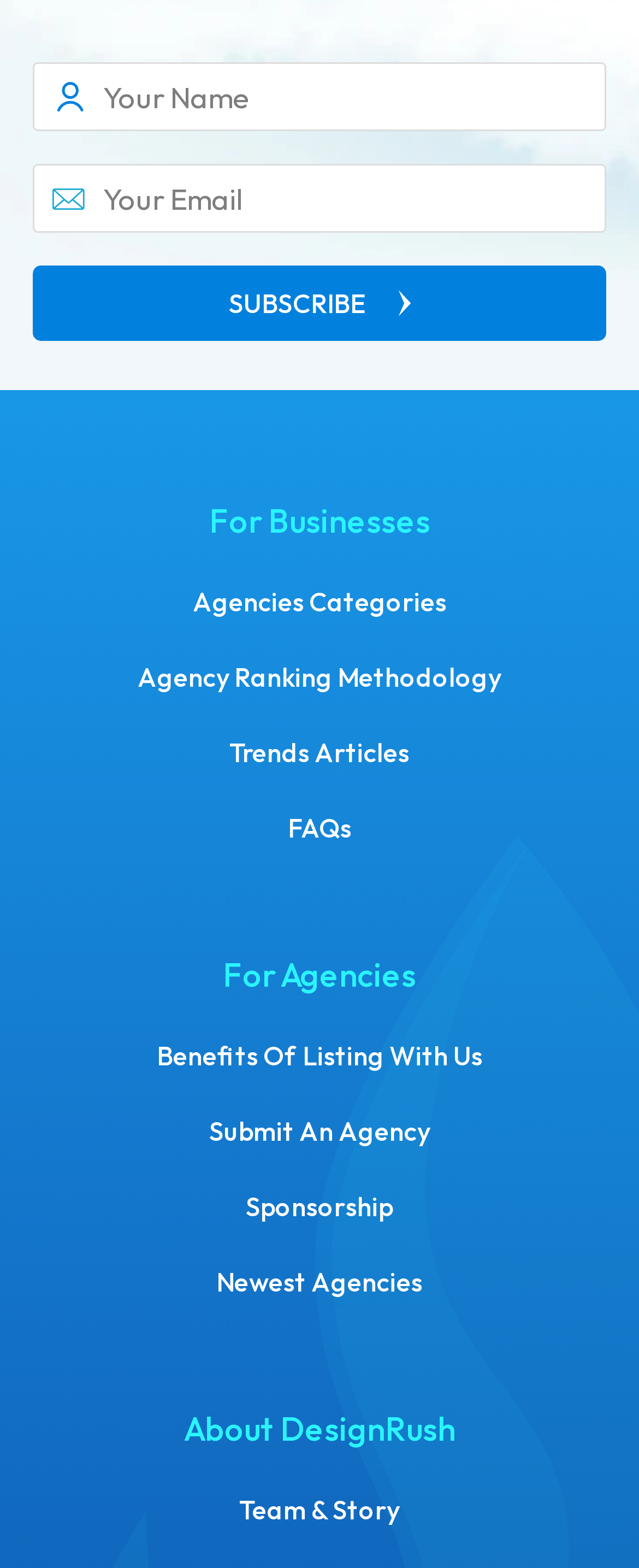Answer the following in one word or a short phrase: 
What is the last link under the 'About DesignRush' heading?

Team & Story